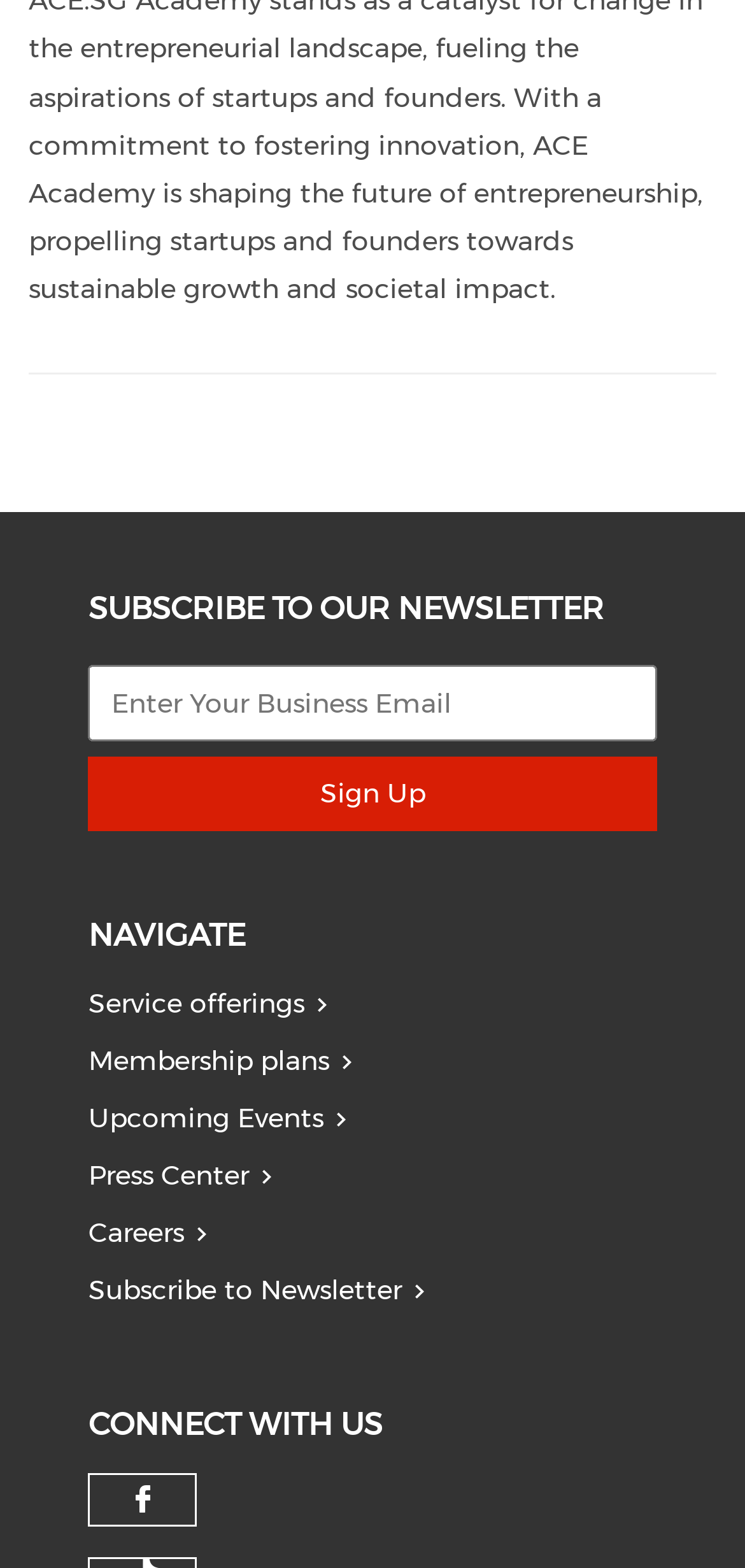Answer the question with a brief word or phrase:
What is the last link in the 'NAVIGATE' section?

Subscribe to Newsletter 9